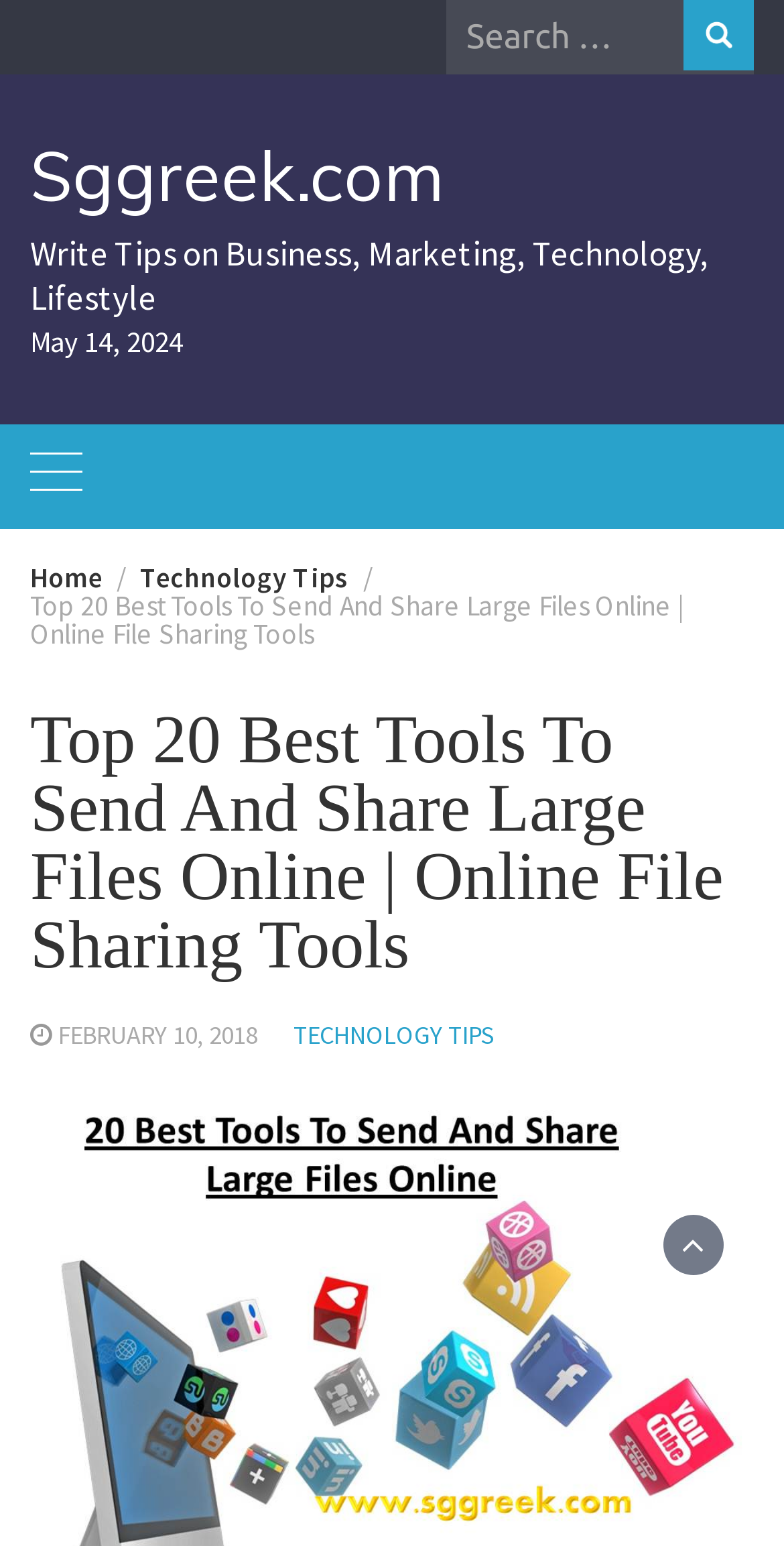What is the category of the article?
Using the details from the image, give an elaborate explanation to answer the question.

I found the link 'TECHNOLOGY TIPS' which seems to be the category of the article, so the answer is Technology Tips.